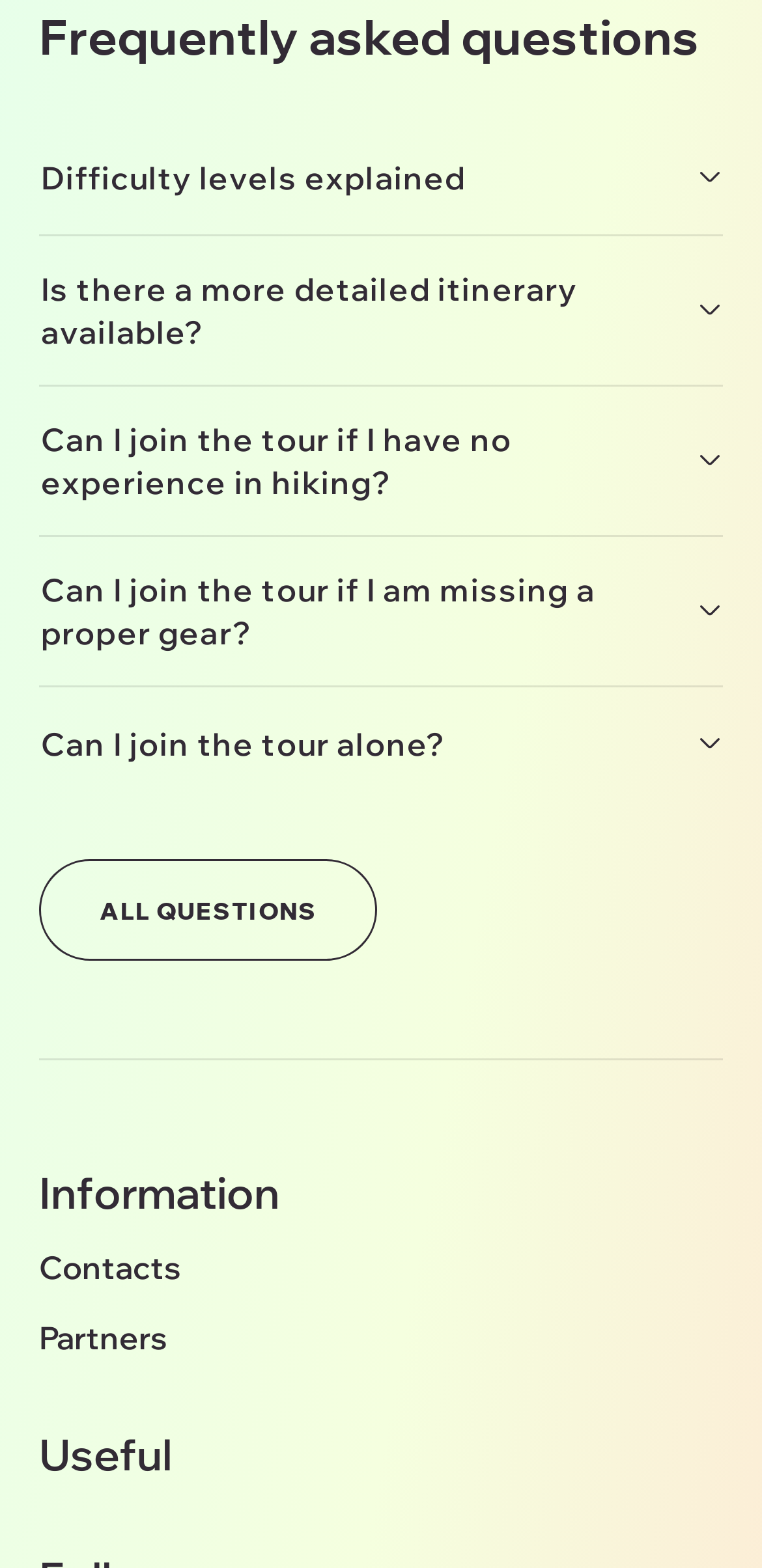Determine the bounding box coordinates for the area that should be clicked to carry out the following instruction: "View difficulty levels explained".

[0.051, 0.077, 0.949, 0.143]